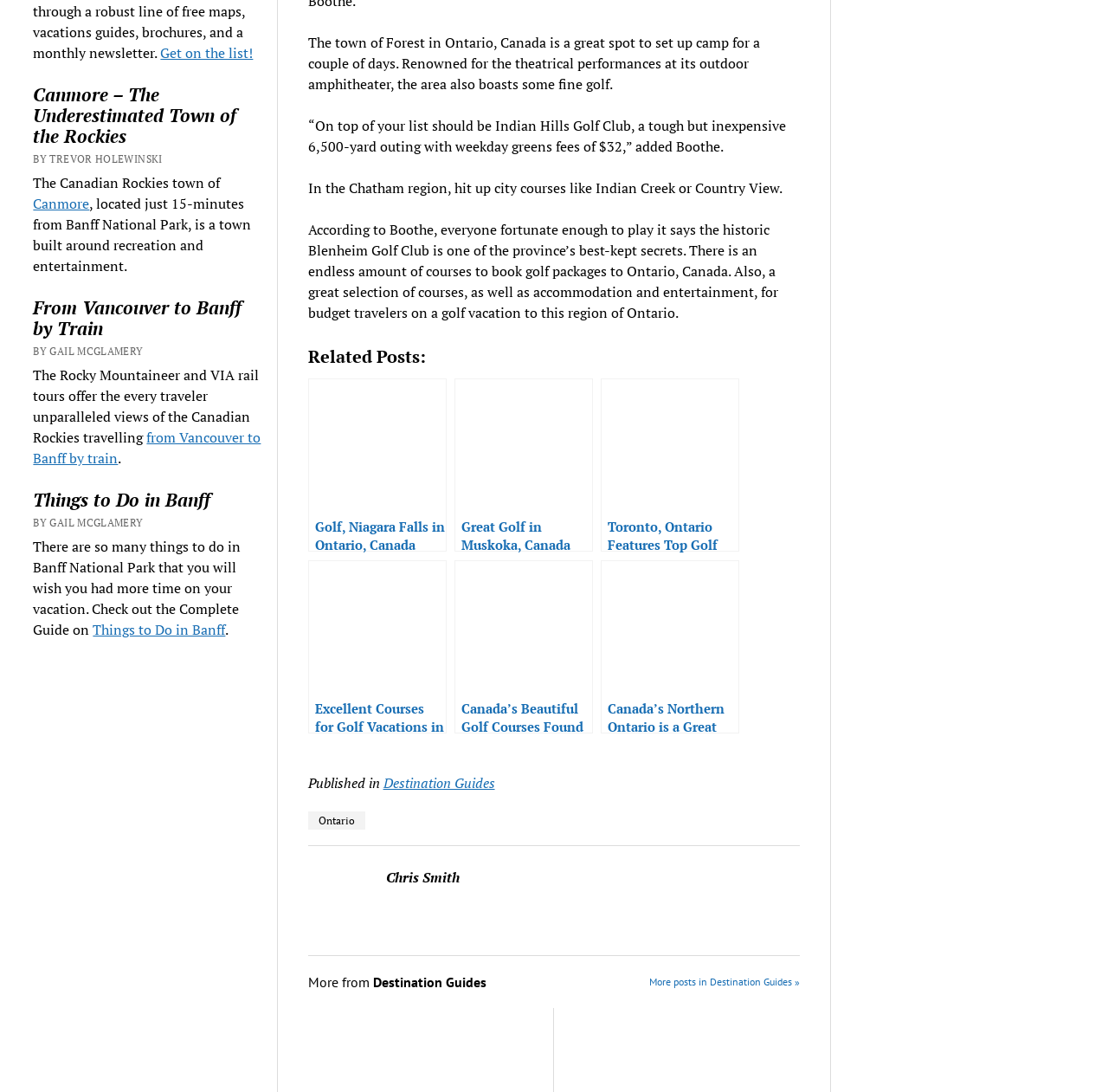Please examine the image and provide a detailed answer to the question: What is the topic of the third article?

The third article appears to be about golfing in Ontario, Canada, as it mentions various golf courses and regions in Ontario.